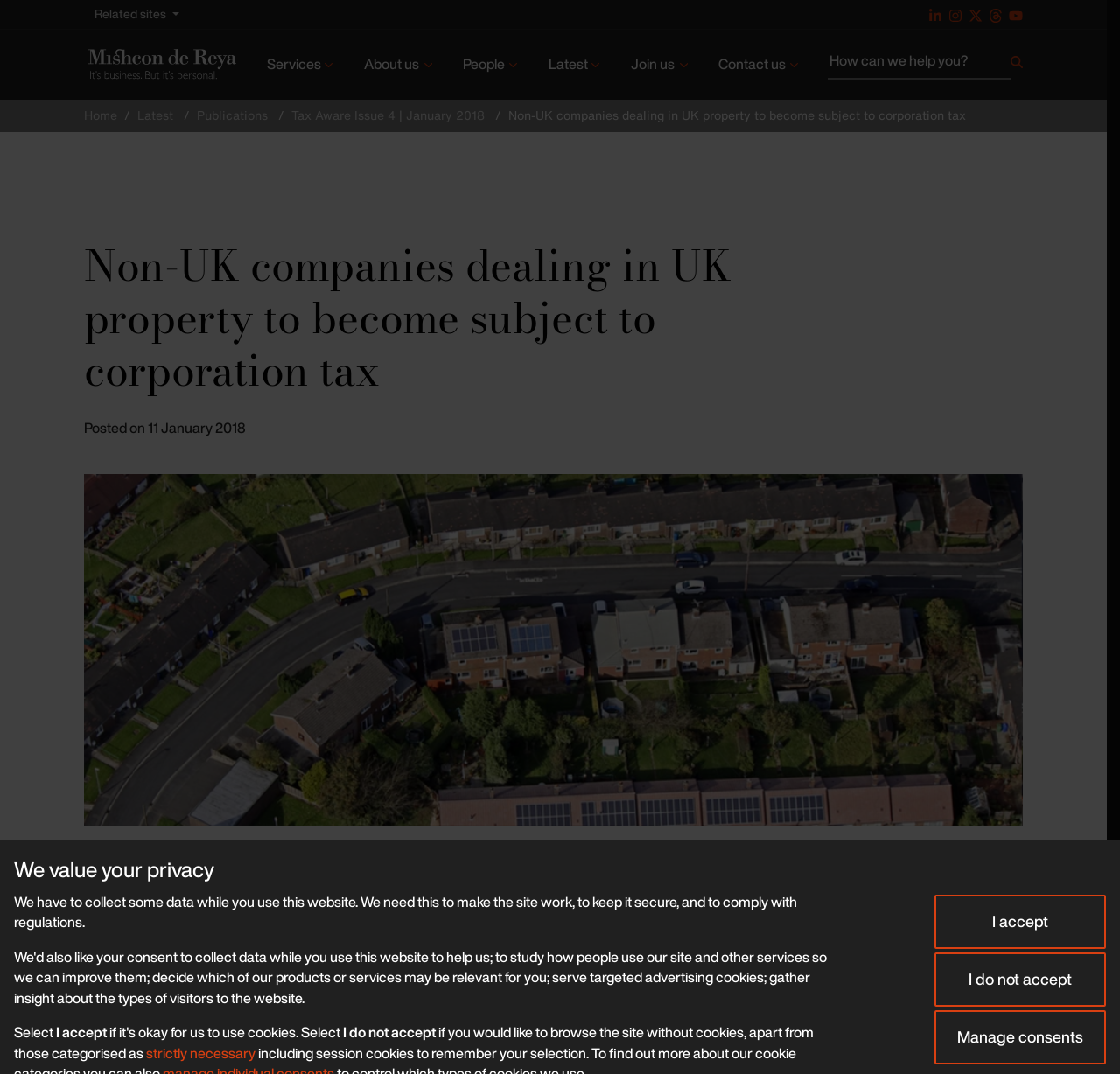Find the bounding box coordinates for the HTML element specified by: "It's business. But it's personal.".

[0.075, 0.041, 0.212, 0.079]